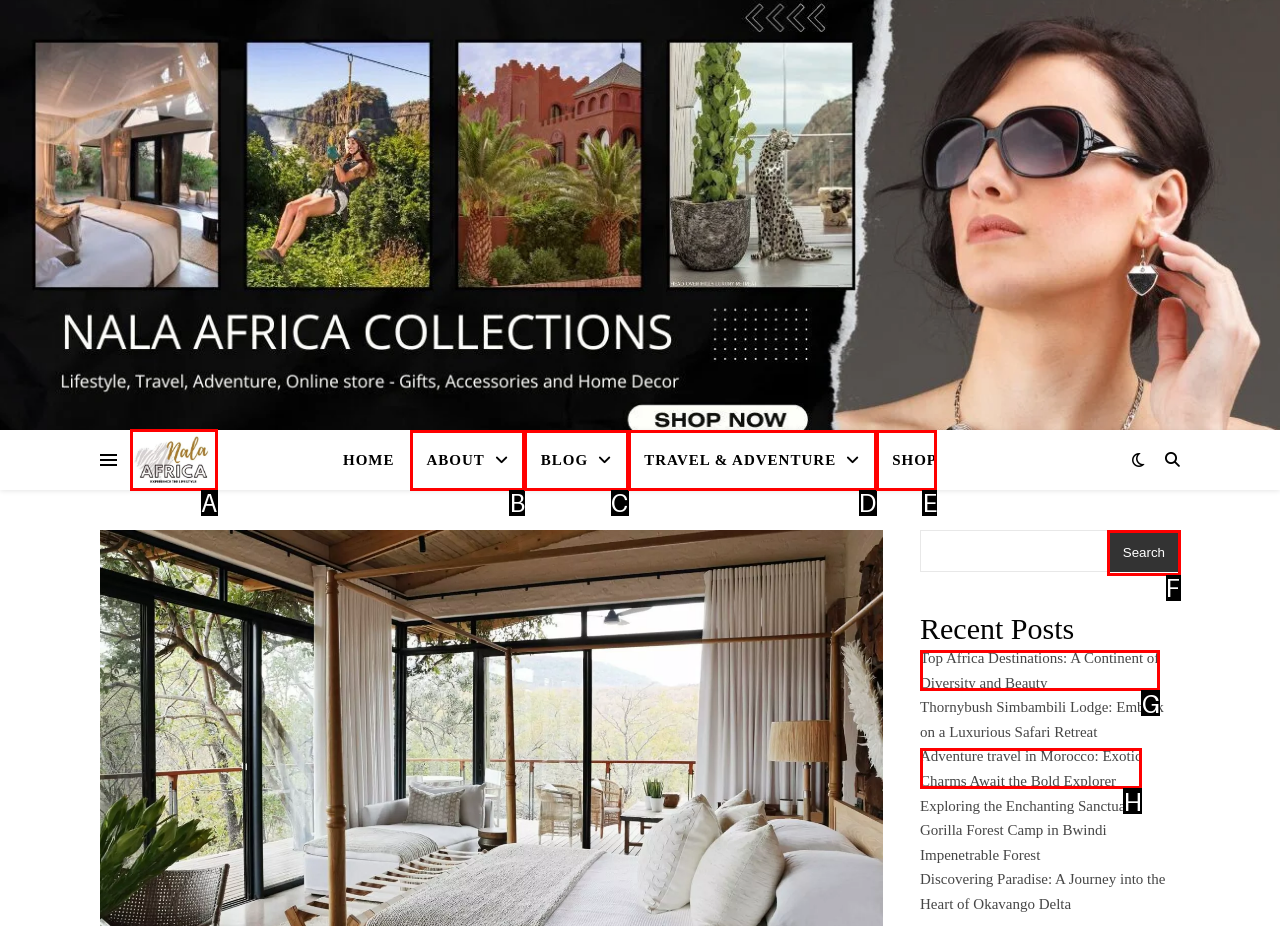Identify which lettered option to click to carry out the task: Read the Top Africa Destinations blog post. Provide the letter as your answer.

G